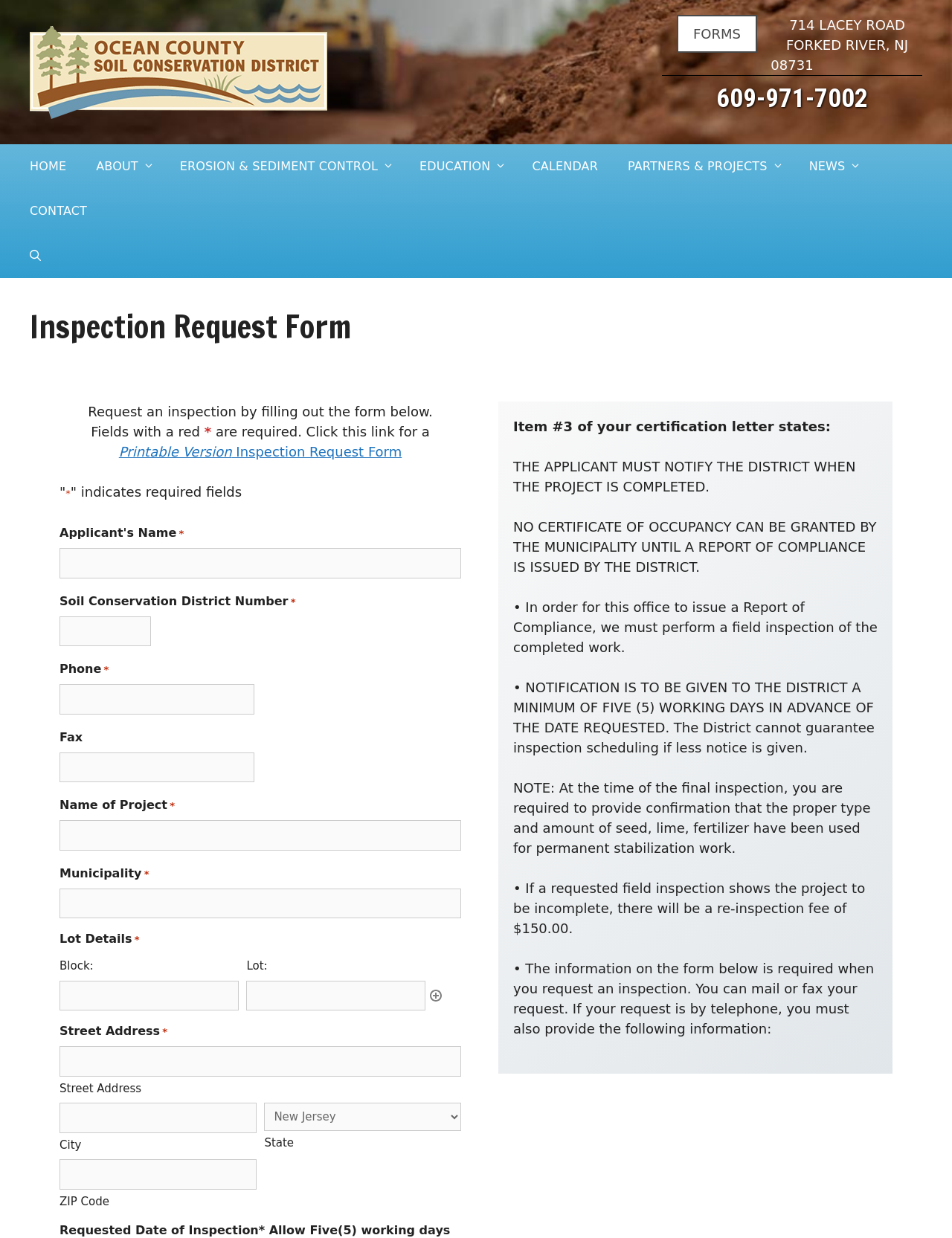Please provide a one-word or phrase answer to the question: 
What is the minimum notice required for scheduling an inspection?

Five working days